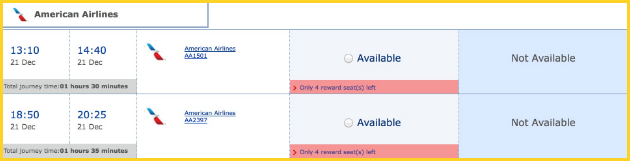What is the journey time of the second flight?
Please respond to the question with a detailed and well-explained answer.

The journey time of the second flight can be found in the image, which displays the flight options from American Airlines. The second flight, labeled as flight AA7237, has a journey time of 1 hour and 35 minutes.